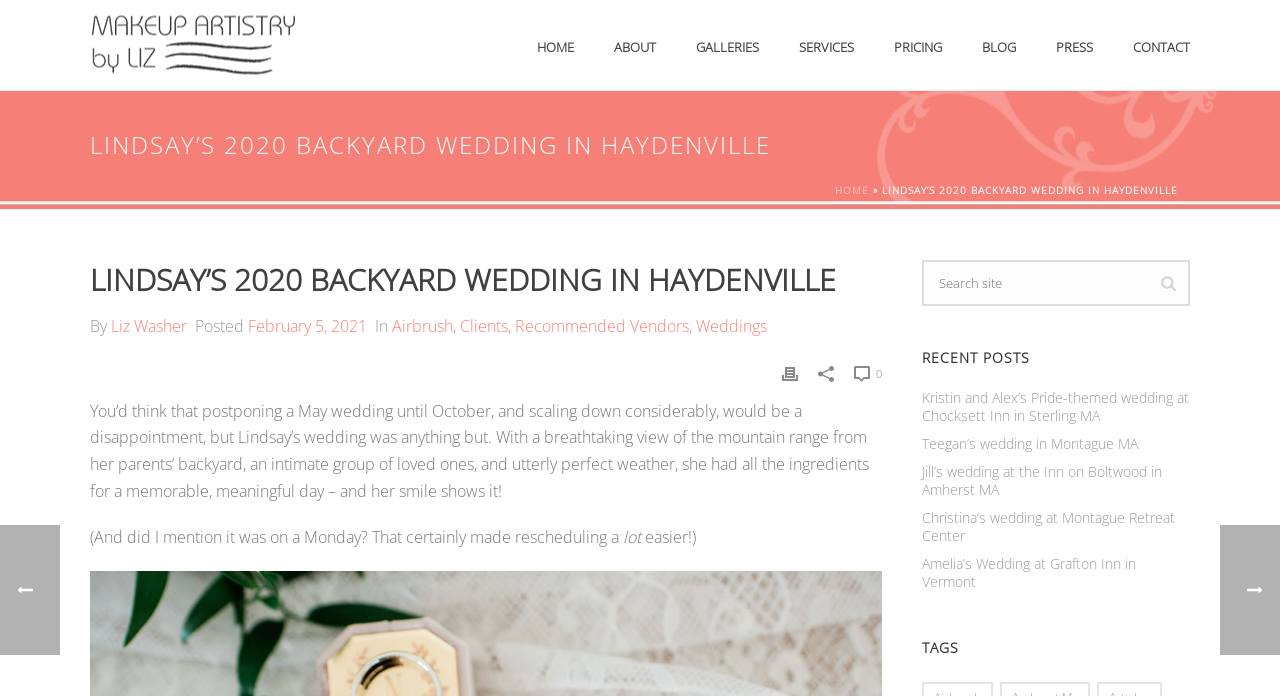What is the category of the blog post?
Could you answer the question in a detailed manner, providing as much information as possible?

I found the answer by looking at the links below the main content area and finding the link 'Weddings' which is categorized under 'Clients' and 'Recommended Vendors'.